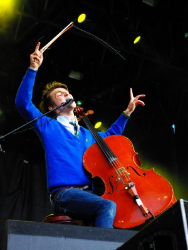What is the color of the stage lighting?
Could you please answer the question thoroughly and with as much detail as possible?

The caption describes the dramatic stage lighting as bright yellow, which illuminates the scene and enhances the electric atmosphere of the performance.